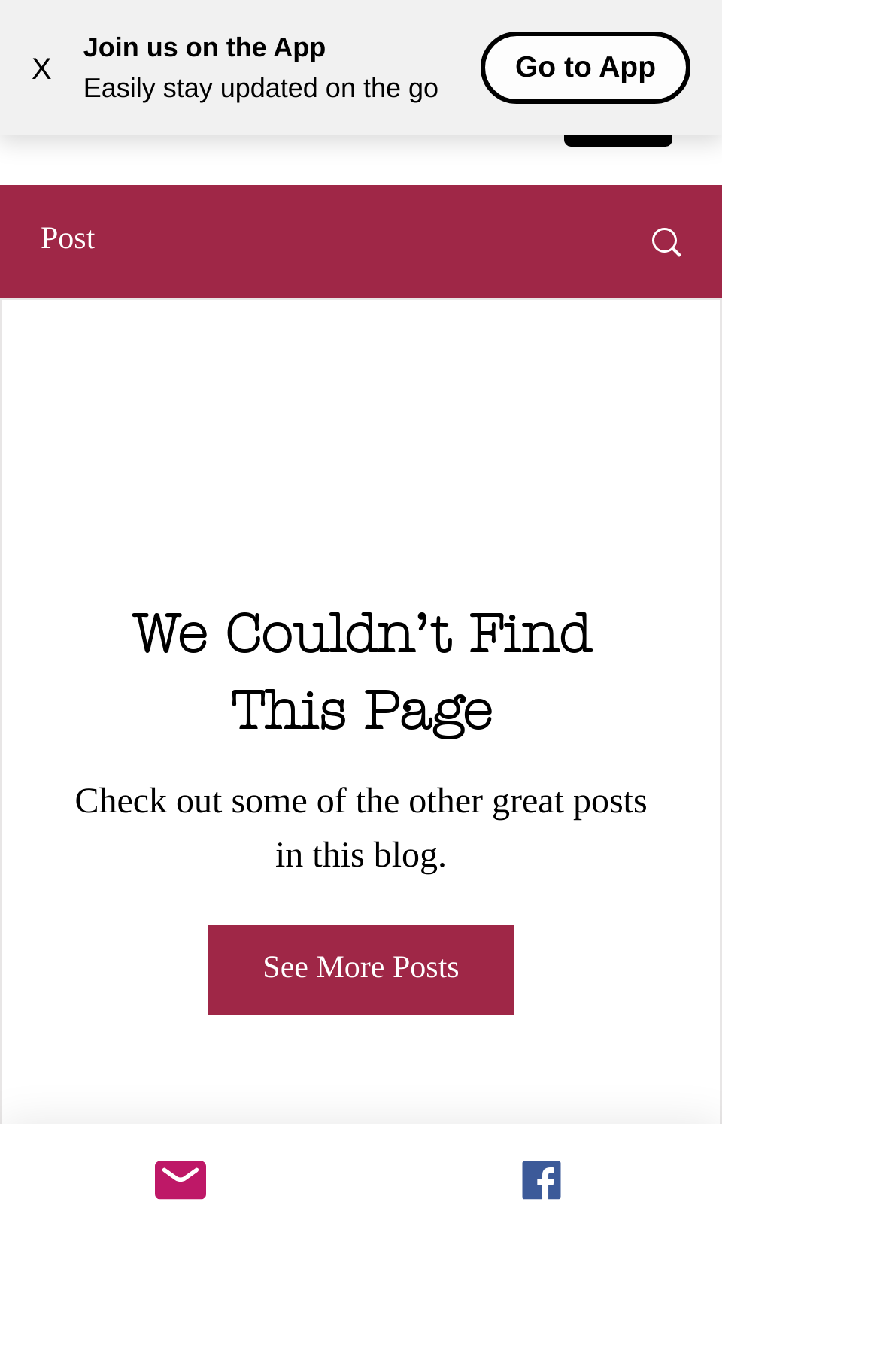Find the bounding box coordinates of the element I should click to carry out the following instruction: "Explore the site".

[0.638, 0.026, 0.767, 0.109]